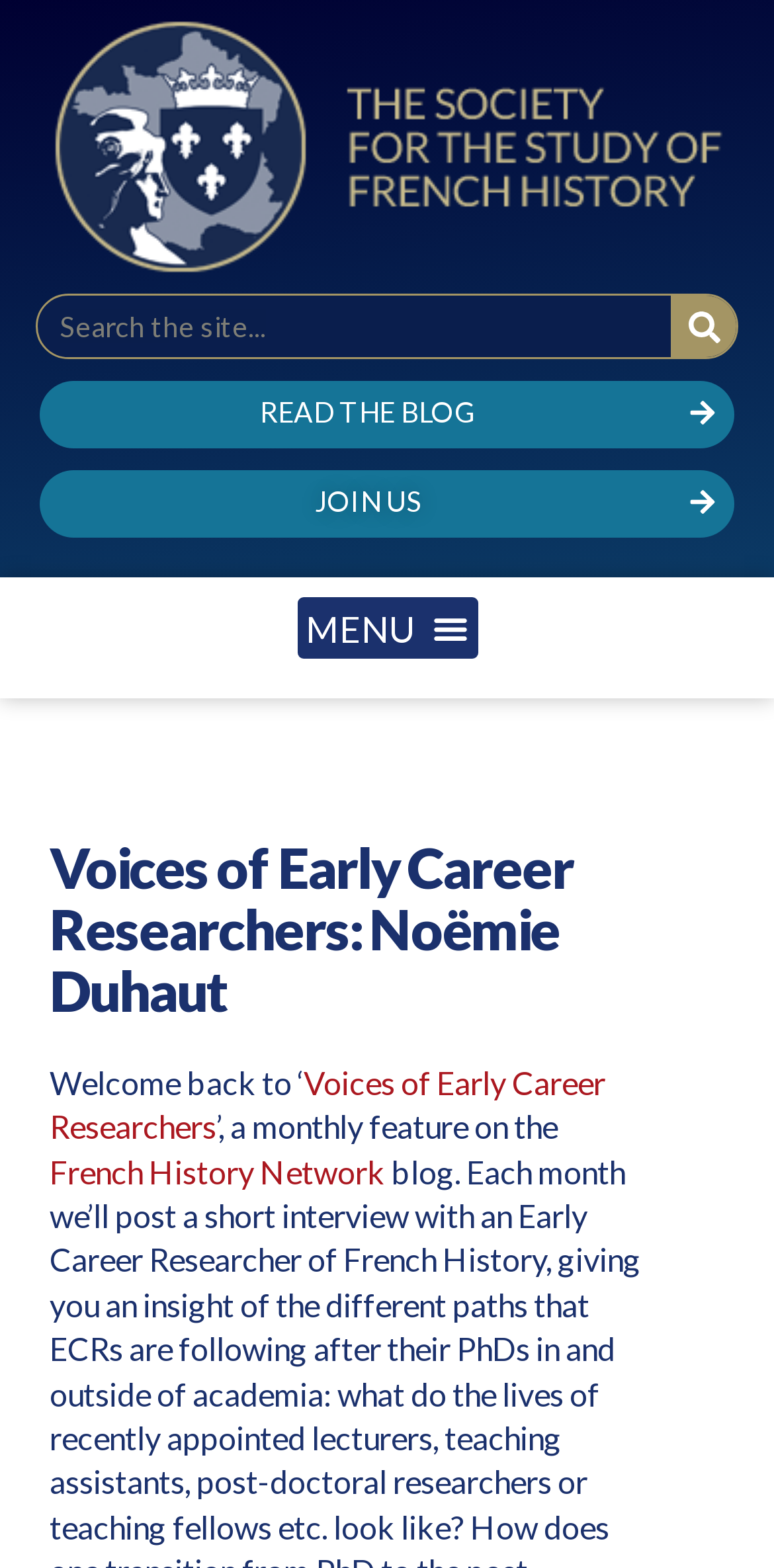Give a one-word or one-phrase response to the question: 
How many buttons are above the heading?

3